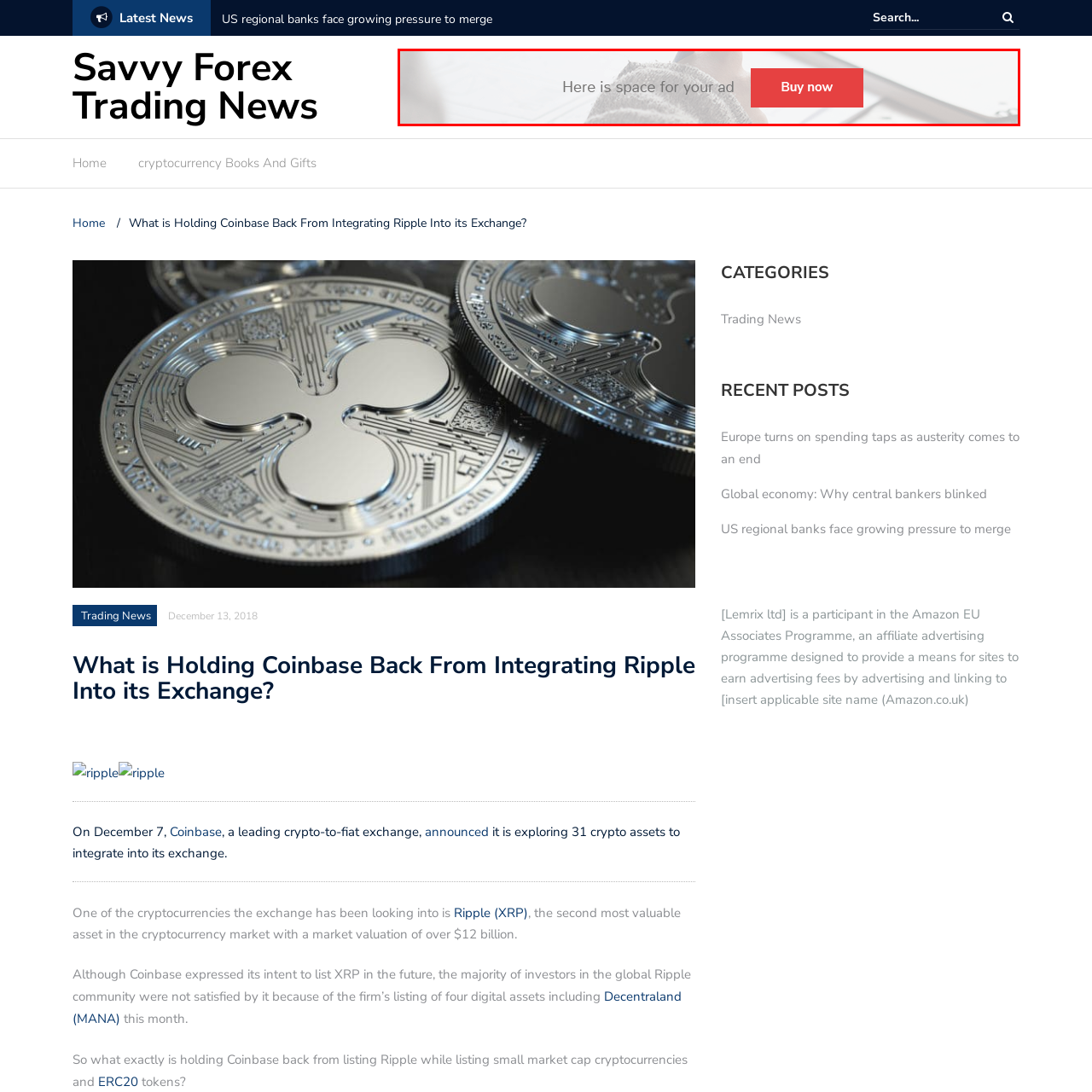Elaborate on all the details and elements present in the red-outlined area of the image.

This image serves as an advertisement space on the webpage titled "What is Holding Coinbase Back From Integrating Ripple Into its Exchange?" It's set against a subtle, blurred background suggesting a workspace, possibly indicating a focus on finance or technology. The text reads, "Here is space for your ad," and features a prominent red "Buy now" button, inviting viewers to take action. The overall design aims to catch the attention of readers interested in cryptocurrency and financial news, encouraging them to explore advertising opportunities.